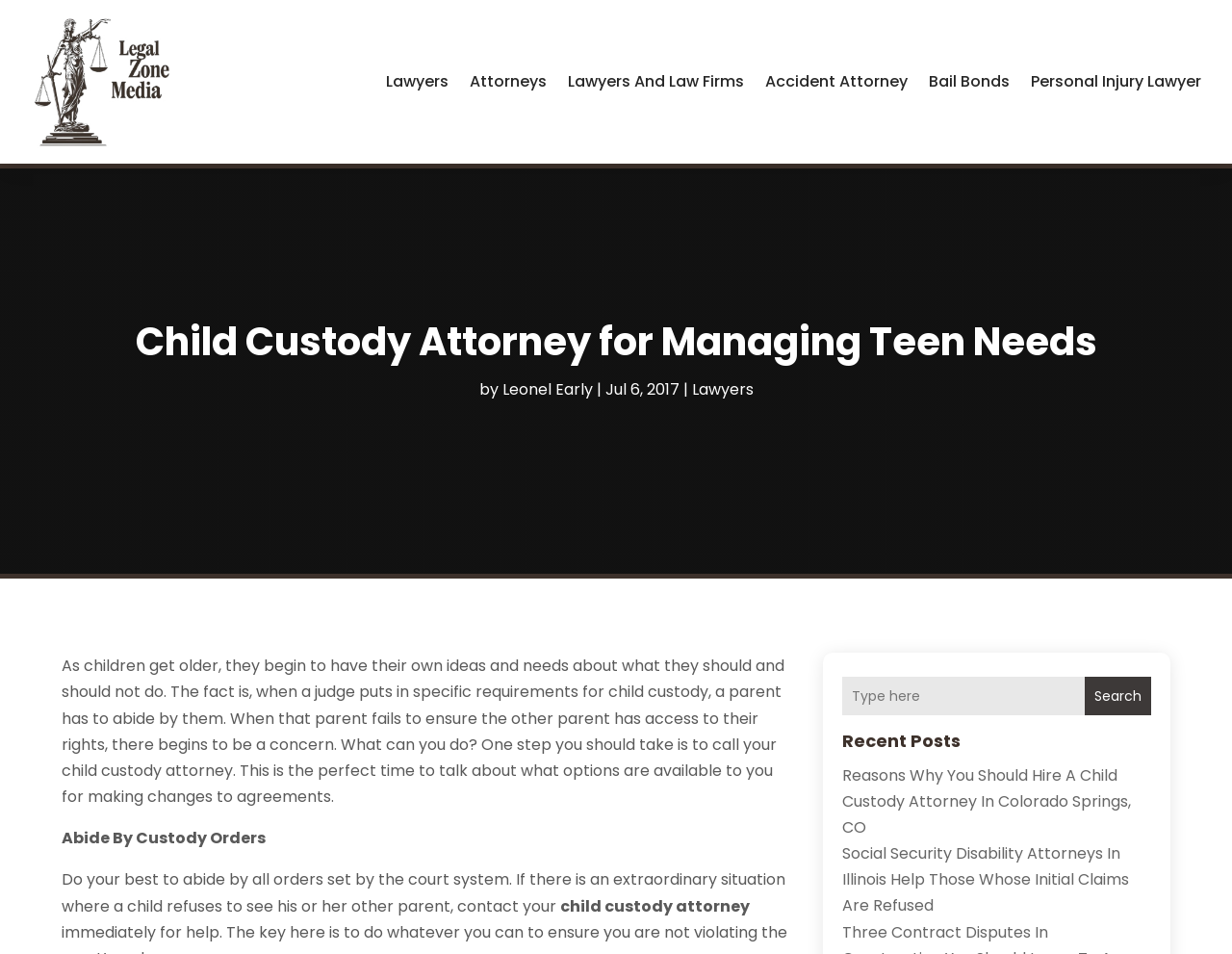Answer the question with a brief word or phrase:
What type of attorney is the webpage about?

Child Custody Attorney